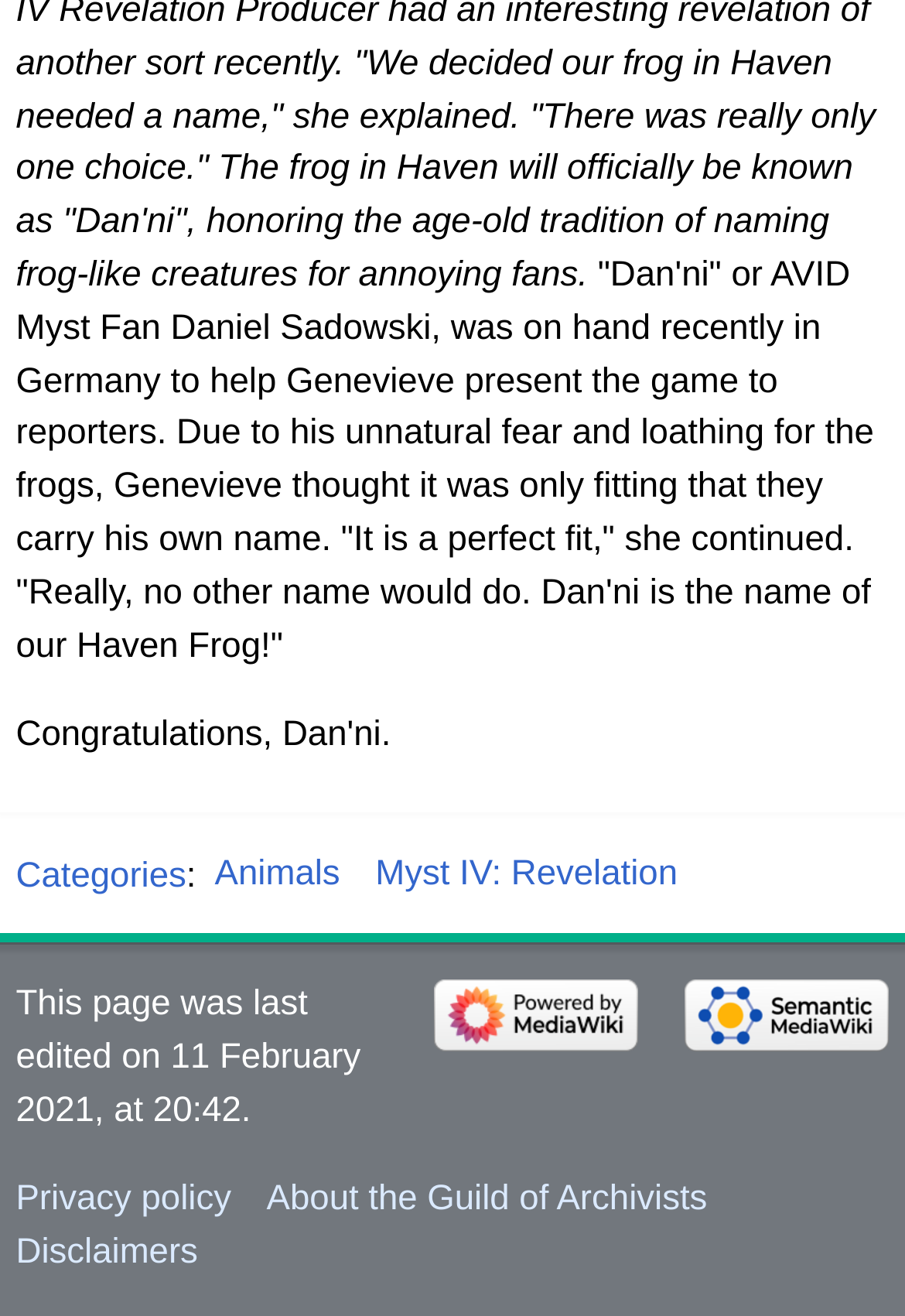What is the name of the software powering this webpage?
From the screenshot, supply a one-word or short-phrase answer.

MediaWiki, Semantic MediaWiki